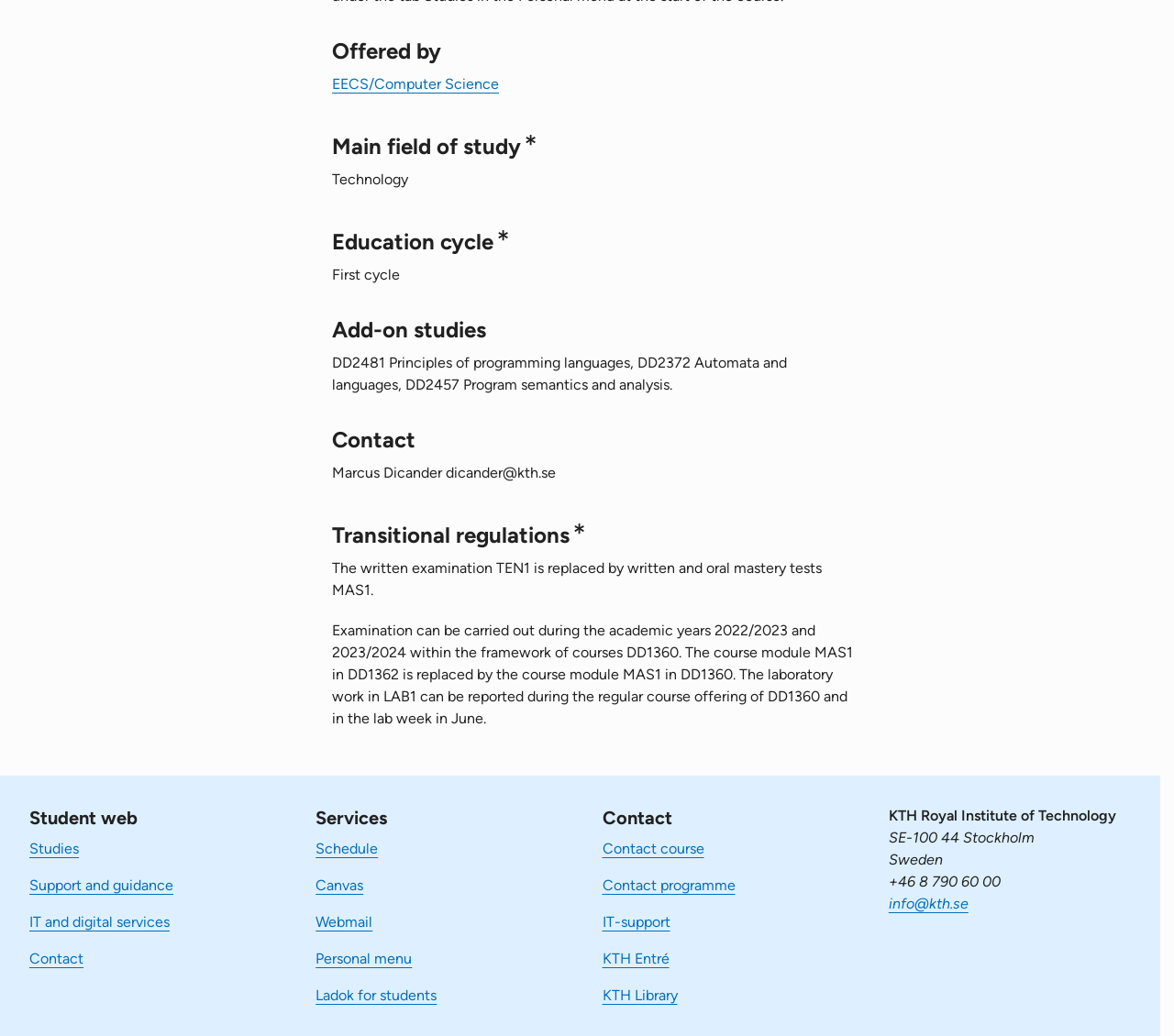Bounding box coordinates are specified in the format (top-left x, top-left y, bottom-right x, bottom-right y). All values are floating point numbers bounded between 0 and 1. Please provide the bounding box coordinate of the region this sentence describes: IT-support

[0.513, 0.881, 0.571, 0.898]